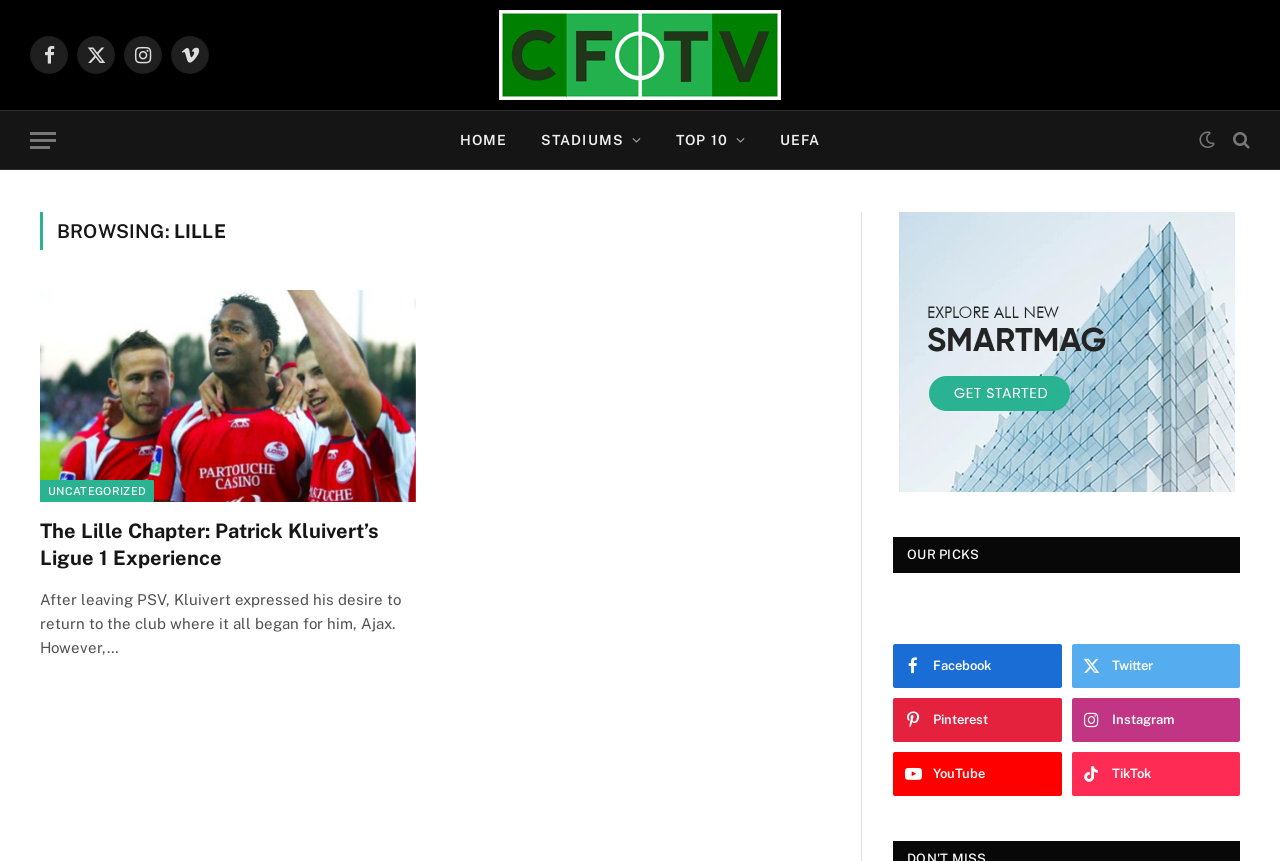What is the name of the stadium featured on this webpage?
Refer to the image and answer the question using a single word or phrase.

None